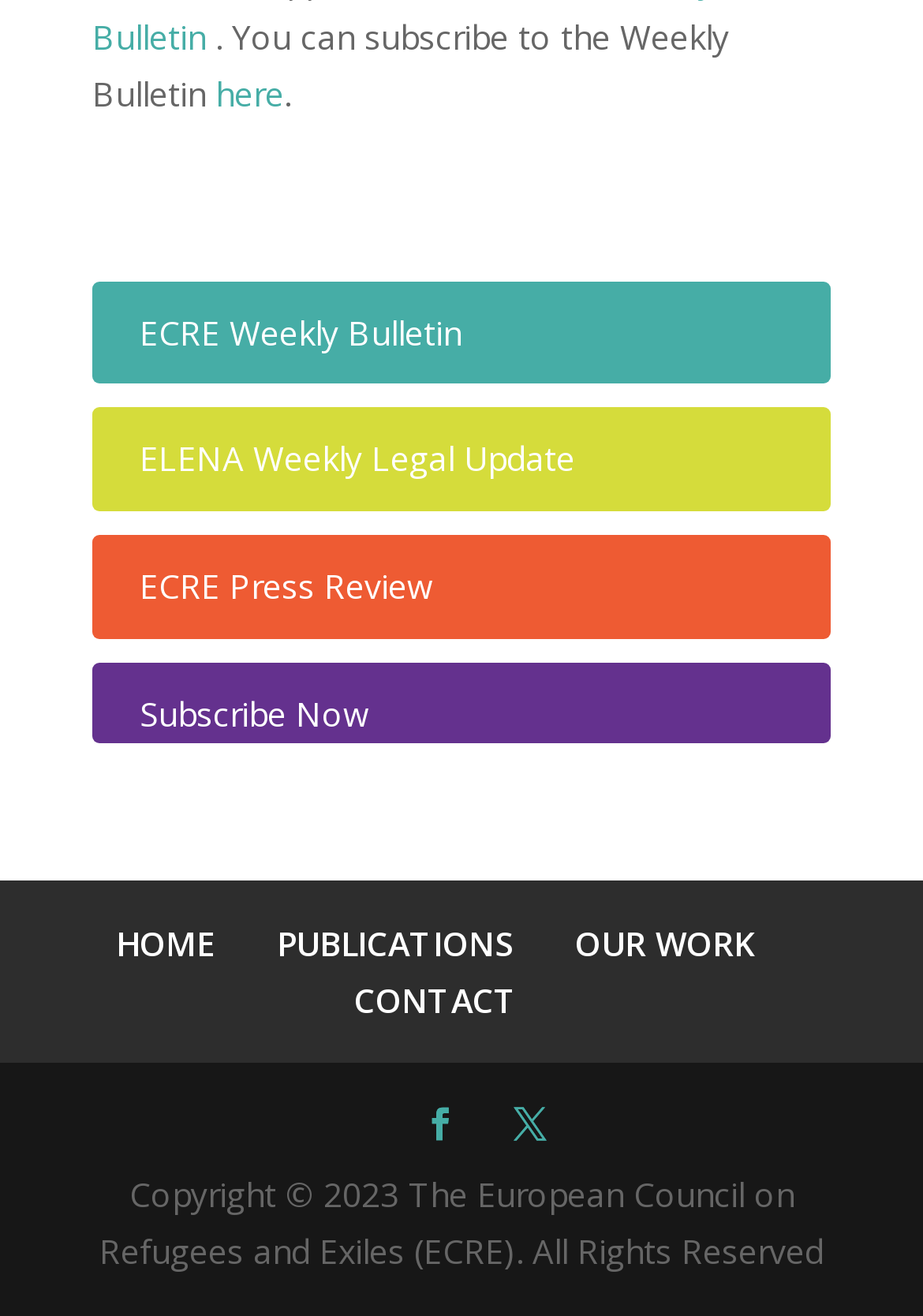Mark the bounding box of the element that matches the following description: "ECRE Press Review".

[0.151, 0.429, 0.469, 0.463]